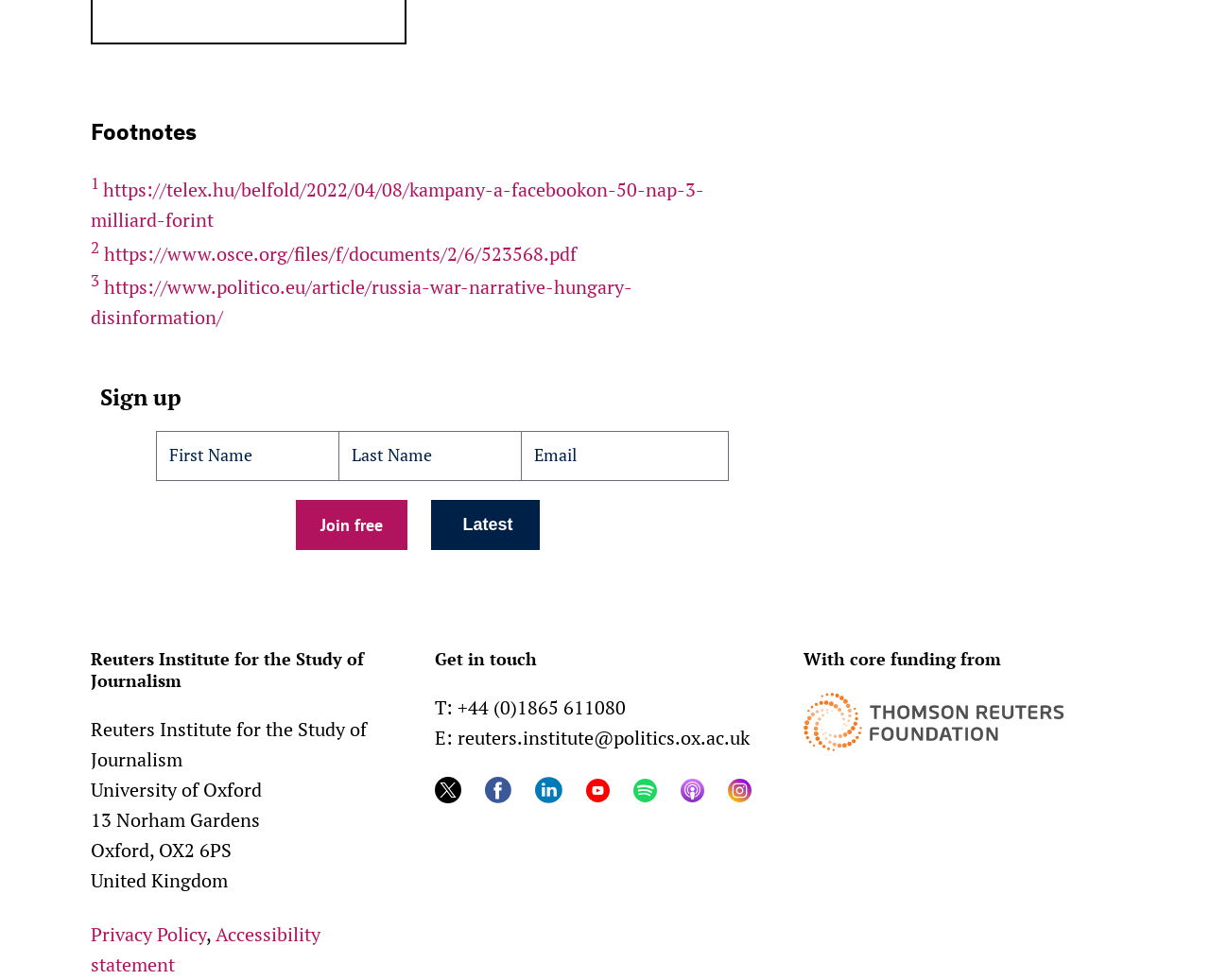Locate the UI element described as follows: "Accessibility statement". Return the bounding box coordinates as four float numbers between 0 and 1 in the order [left, top, right, bottom].

[0.075, 0.941, 0.265, 0.997]